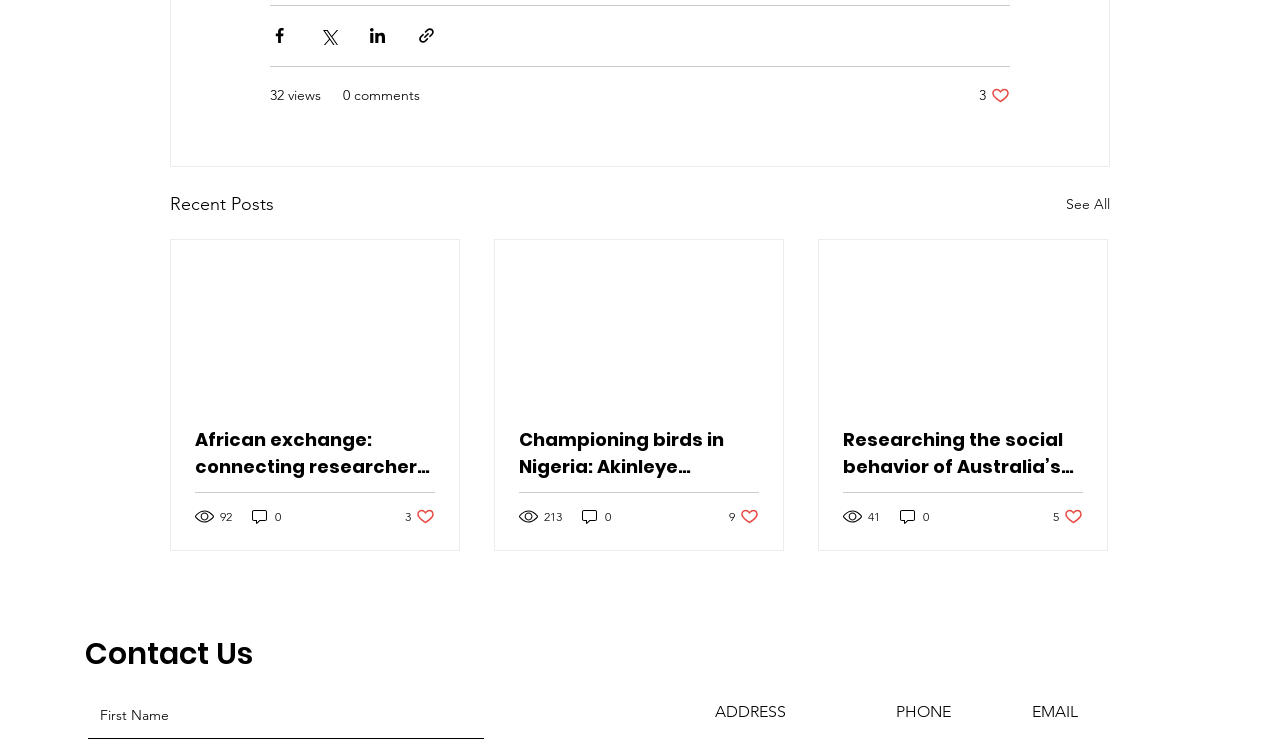Reply to the question with a brief word or phrase: How many views does the second article have?

213 views